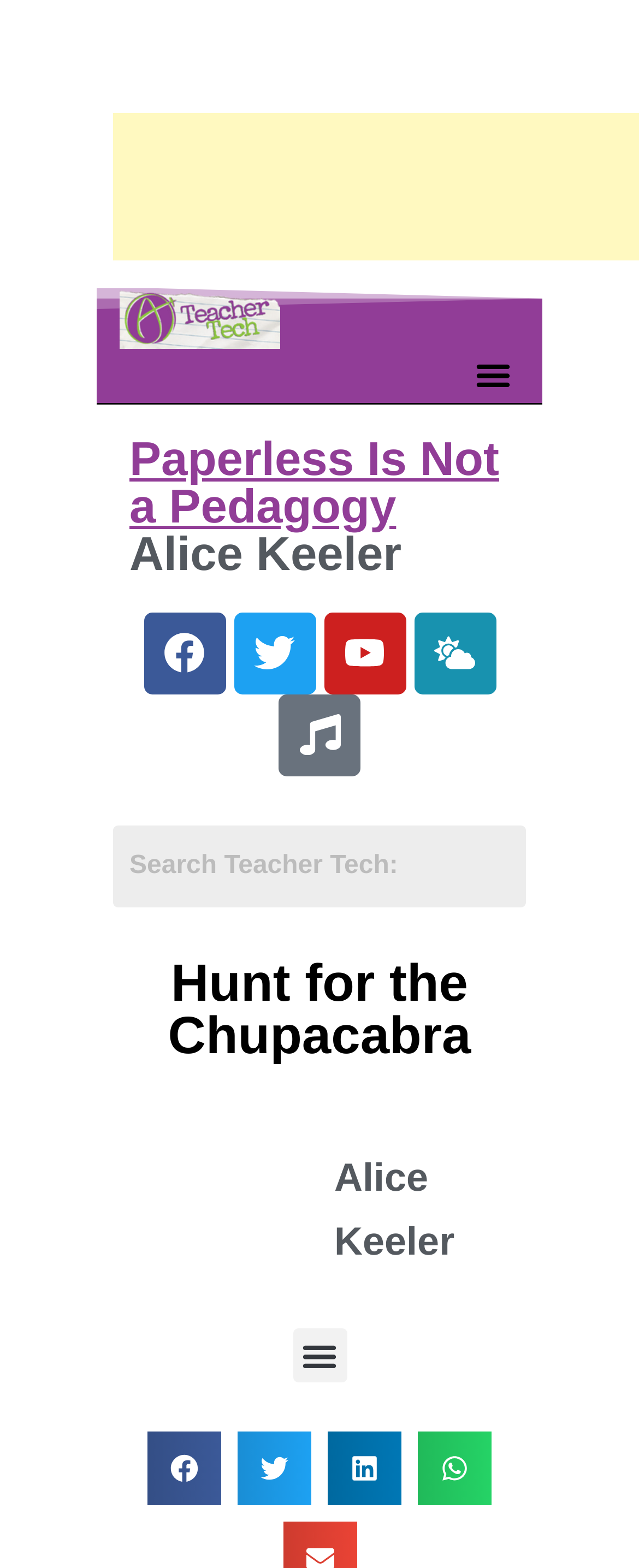Provide the bounding box coordinates of the section that needs to be clicked to accomplish the following instruction: "Toggle the menu."

[0.729, 0.222, 0.814, 0.257]